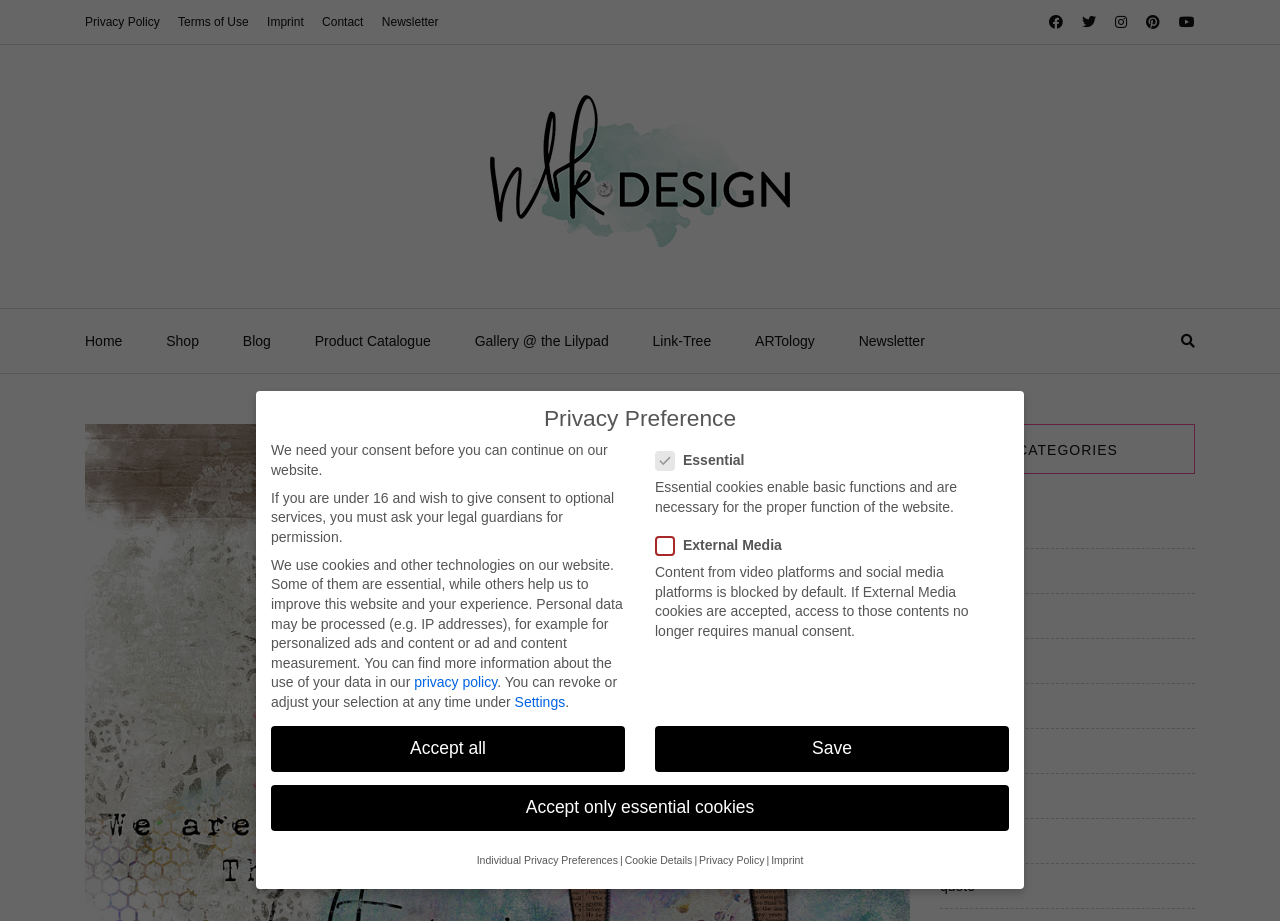What is the function of the 'Save' button?
Answer with a single word or phrase, using the screenshot for reference.

To save privacy preferences